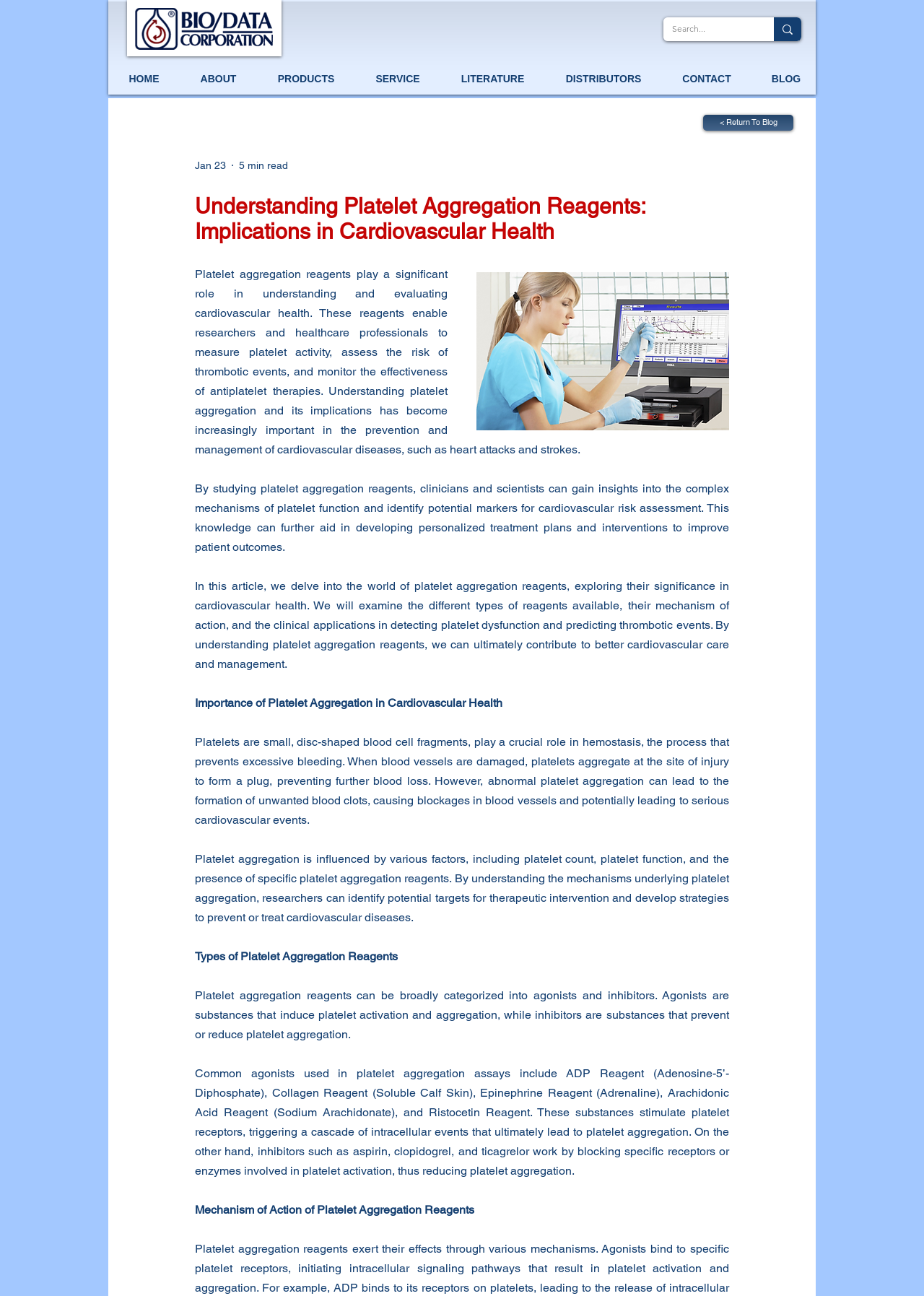Determine the bounding box coordinates of the clickable region to follow the instruction: "Go to the home page".

[0.117, 0.052, 0.195, 0.07]